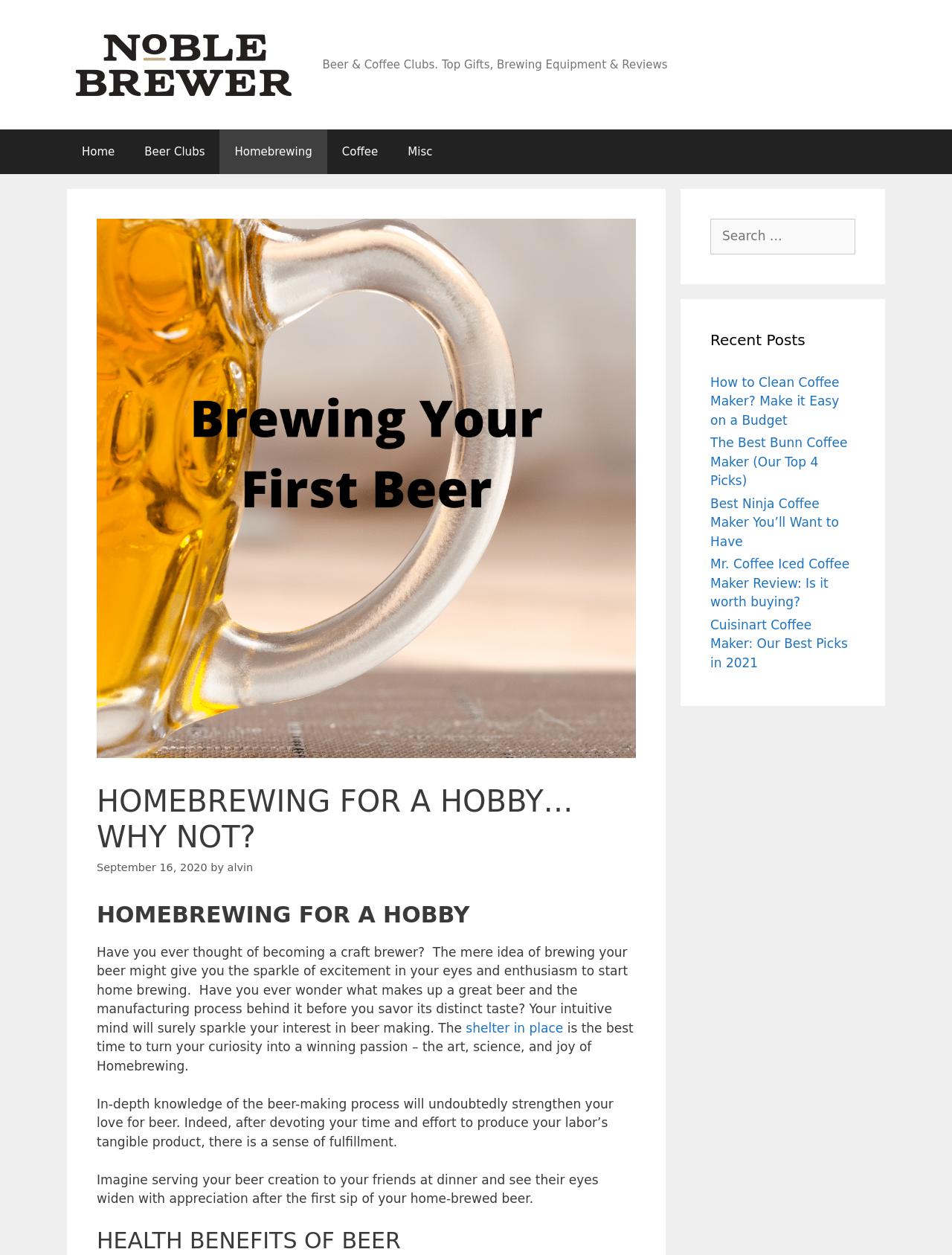Refer to the image and provide an in-depth answer to the question: 
What is the date of the first article on the webpage?

The date of the first article on the webpage is September 16, 2020, which is indicated by the time element below the heading 'HOMEBREWING FOR A HOBBY…WHY NOT?'.